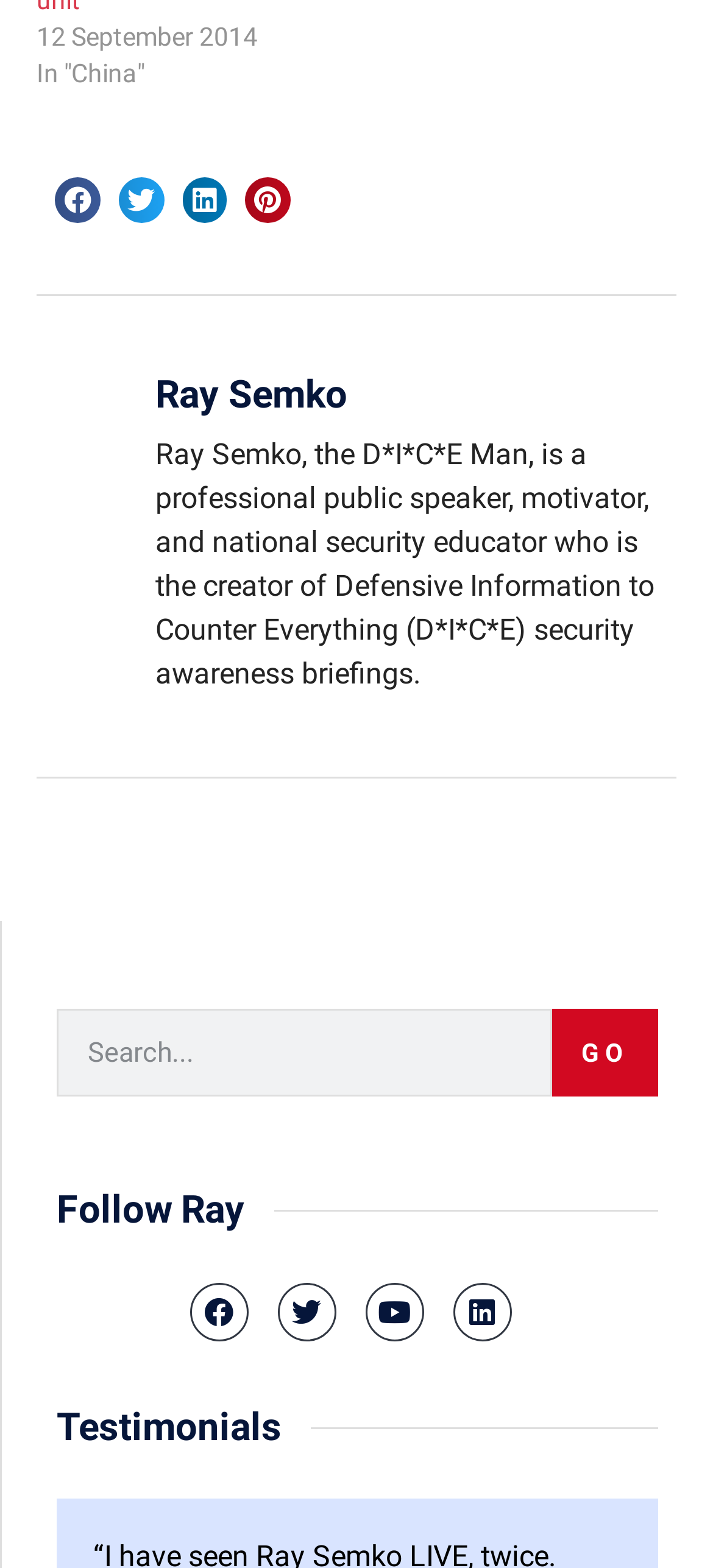Please mark the bounding box coordinates of the area that should be clicked to carry out the instruction: "go to Poetry 101".

None